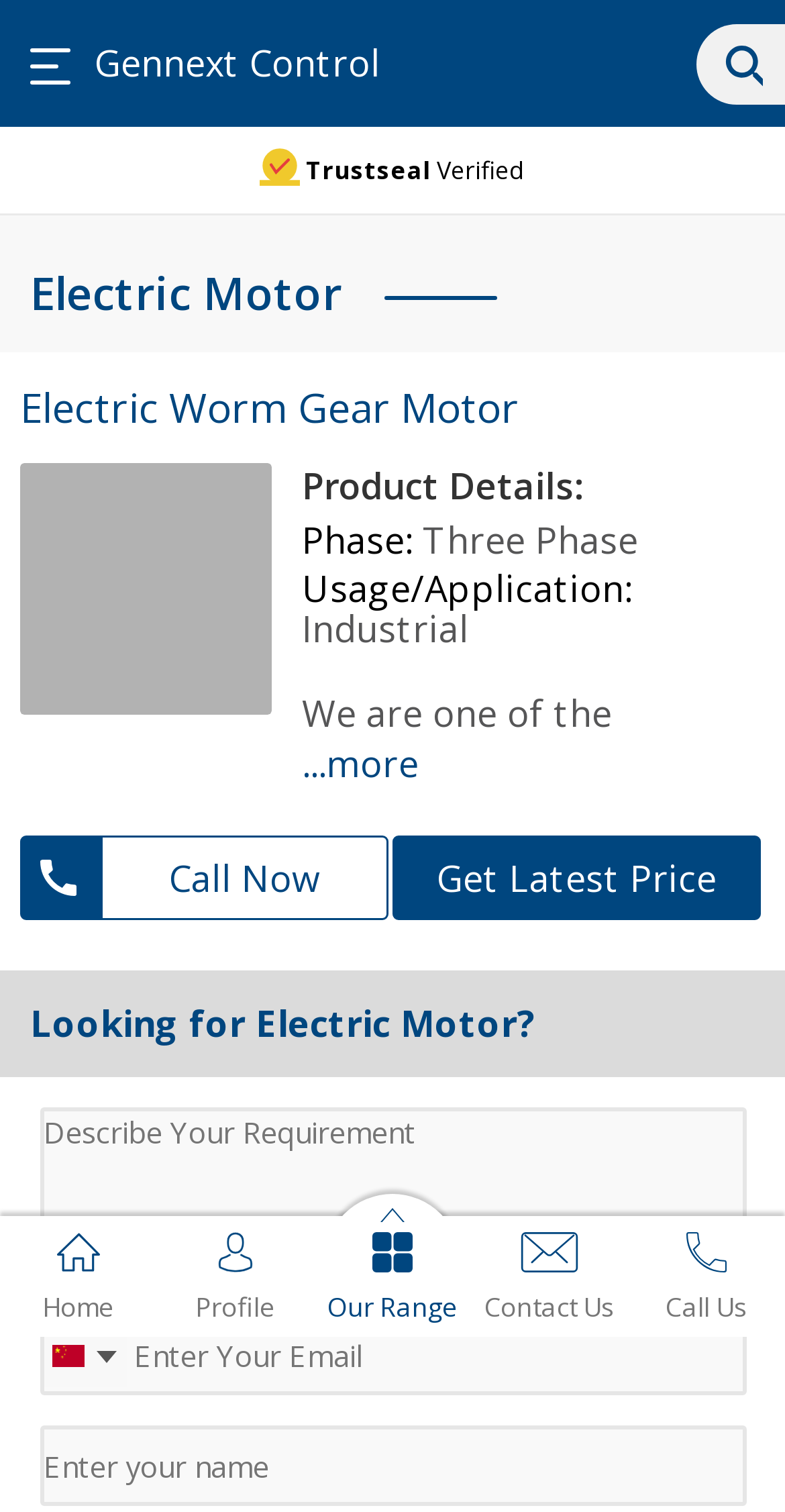Identify the bounding box of the UI element described as follows: "Electric Worm Gear Motor". Provide the coordinates as four float numbers in the range of 0 to 1 [left, top, right, bottom].

[0.026, 0.253, 0.662, 0.287]